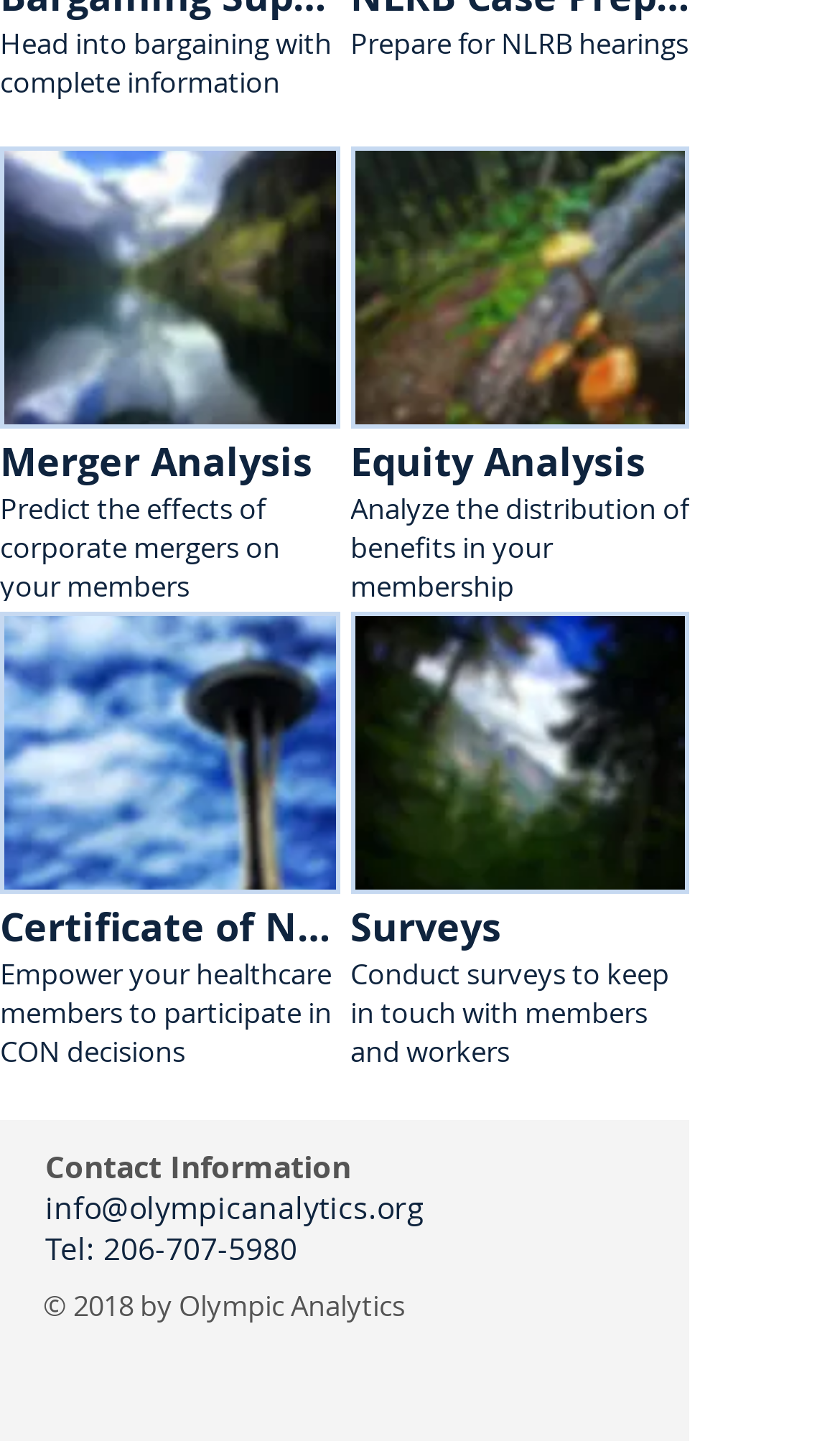Determine the bounding box for the UI element as described: "aria-label="Grey Twitter Icon"". The coordinates should be represented as four float numbers between 0 and 1, formatted as [left, top, right, bottom].

[0.31, 0.935, 0.4, 0.987]